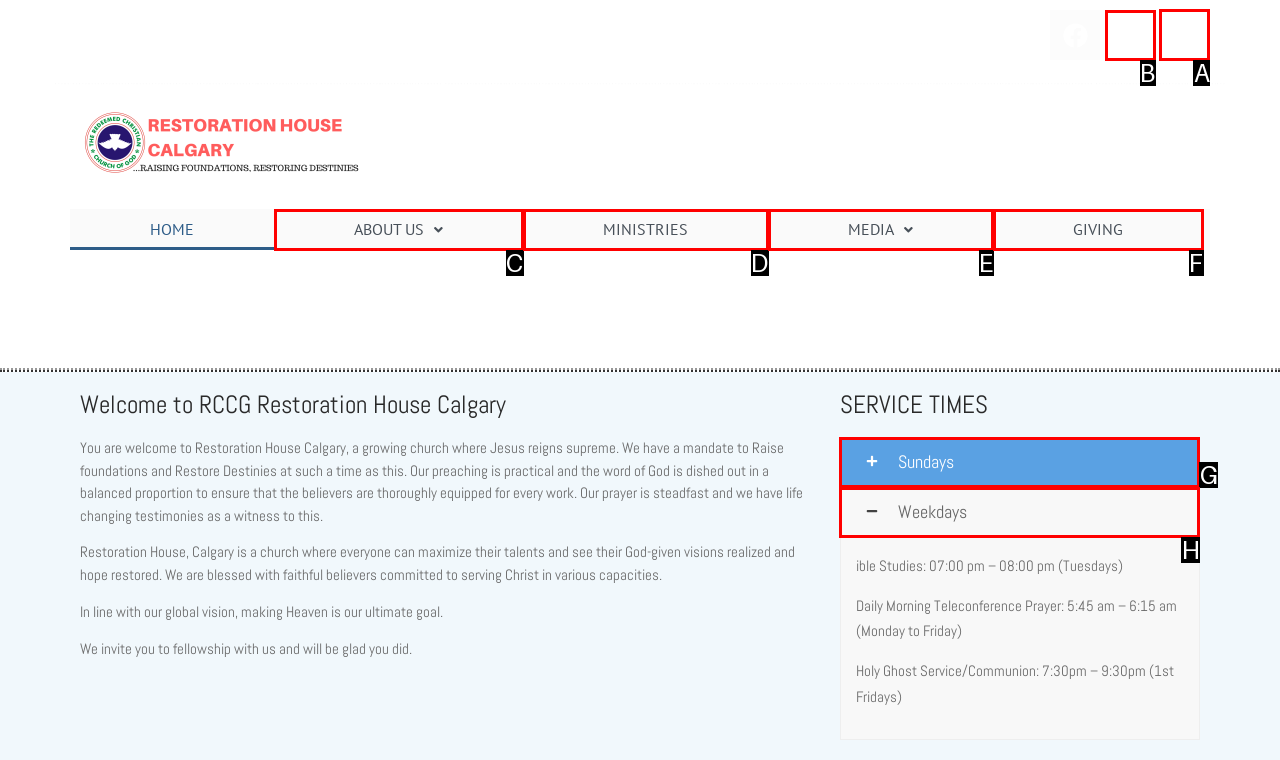Identify the correct UI element to click to follow this instruction: View recent comments
Respond with the letter of the appropriate choice from the displayed options.

None